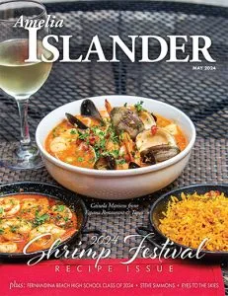Based on the image, give a detailed response to the question: What type of wine is shown on the cover?

The cover of the magazine features a glass of wine, which is described as adding an elegant touch to the setting. The caption specifically mentions that it is a glass of white wine, which can be inferred from the description.